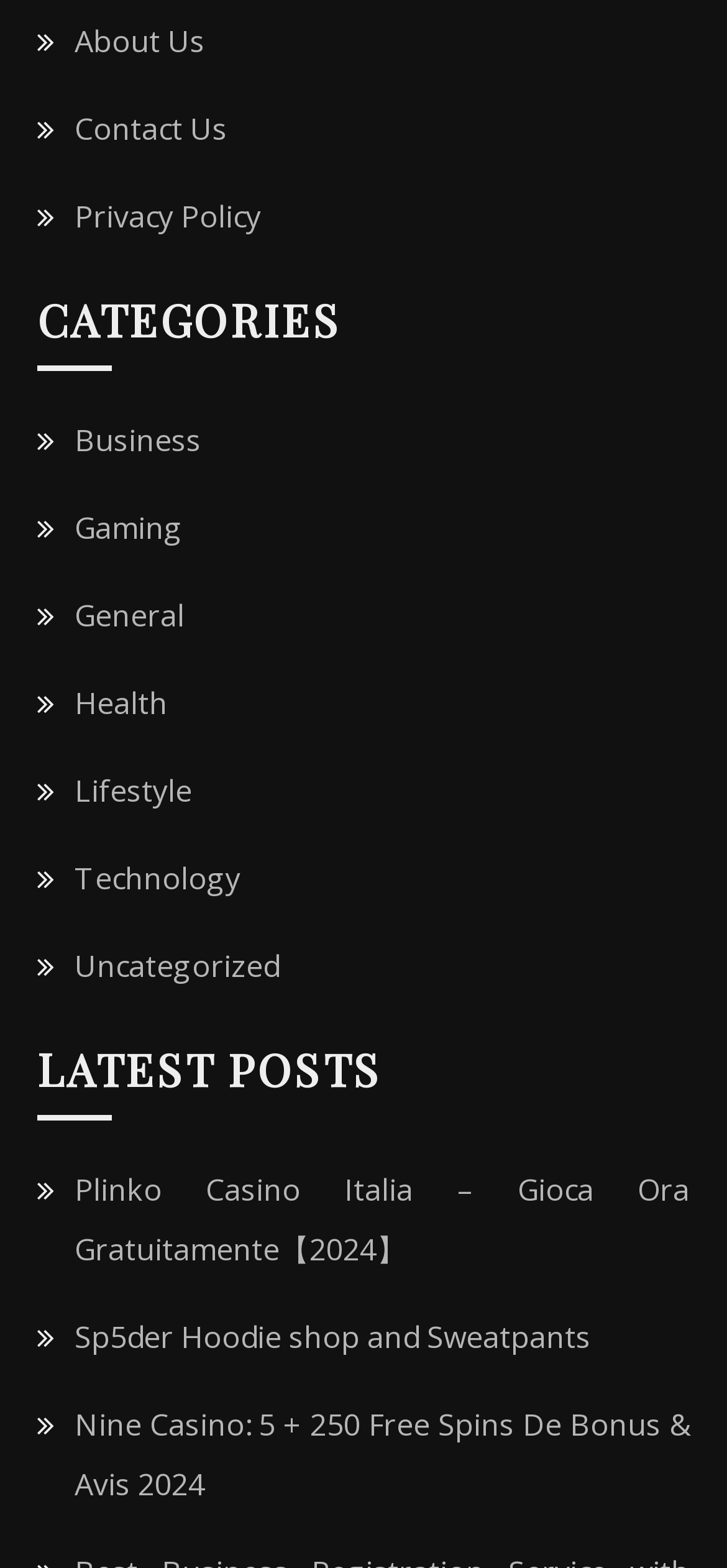Reply to the question with a brief word or phrase: How many categories are available?

8